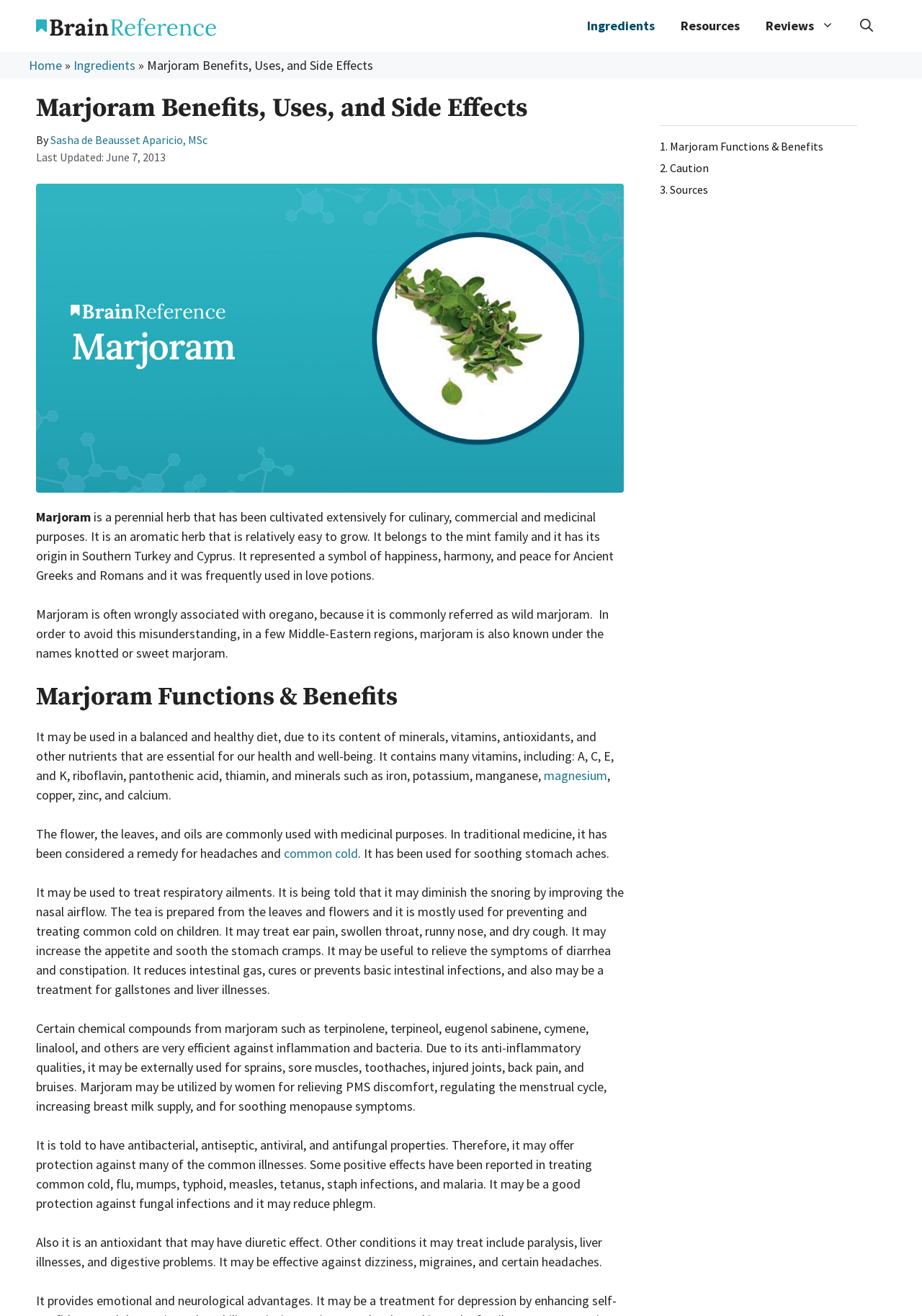Please look at the image and answer the question with a detailed explanation: What is Marjoram?

Based on the webpage content, Marjoram is described as a perennial herb that has been cultivated extensively for culinary, commercial, and medicinal purposes. It is an aromatic herb that is relatively easy to grow and belongs to the mint family.